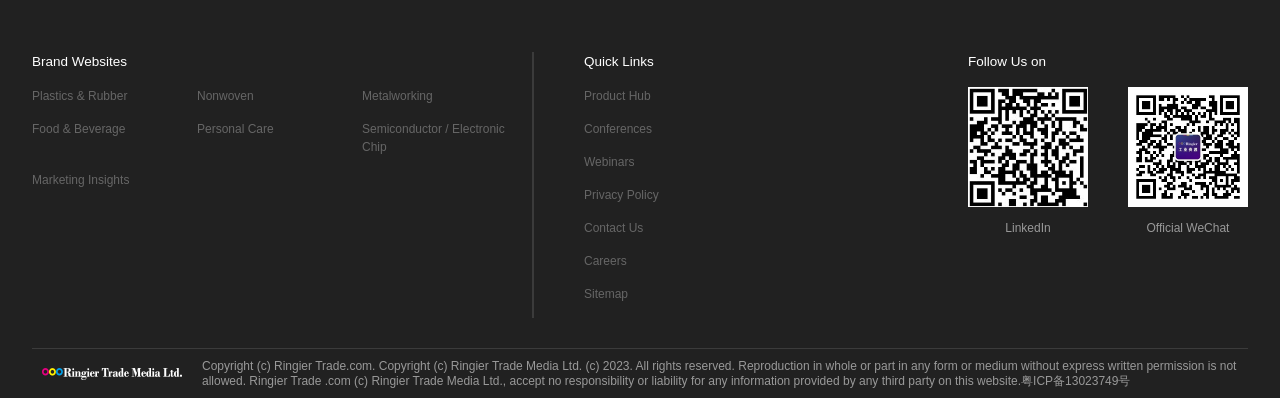Determine the bounding box for the UI element described here: "Conferences".

[0.456, 0.302, 0.691, 0.385]